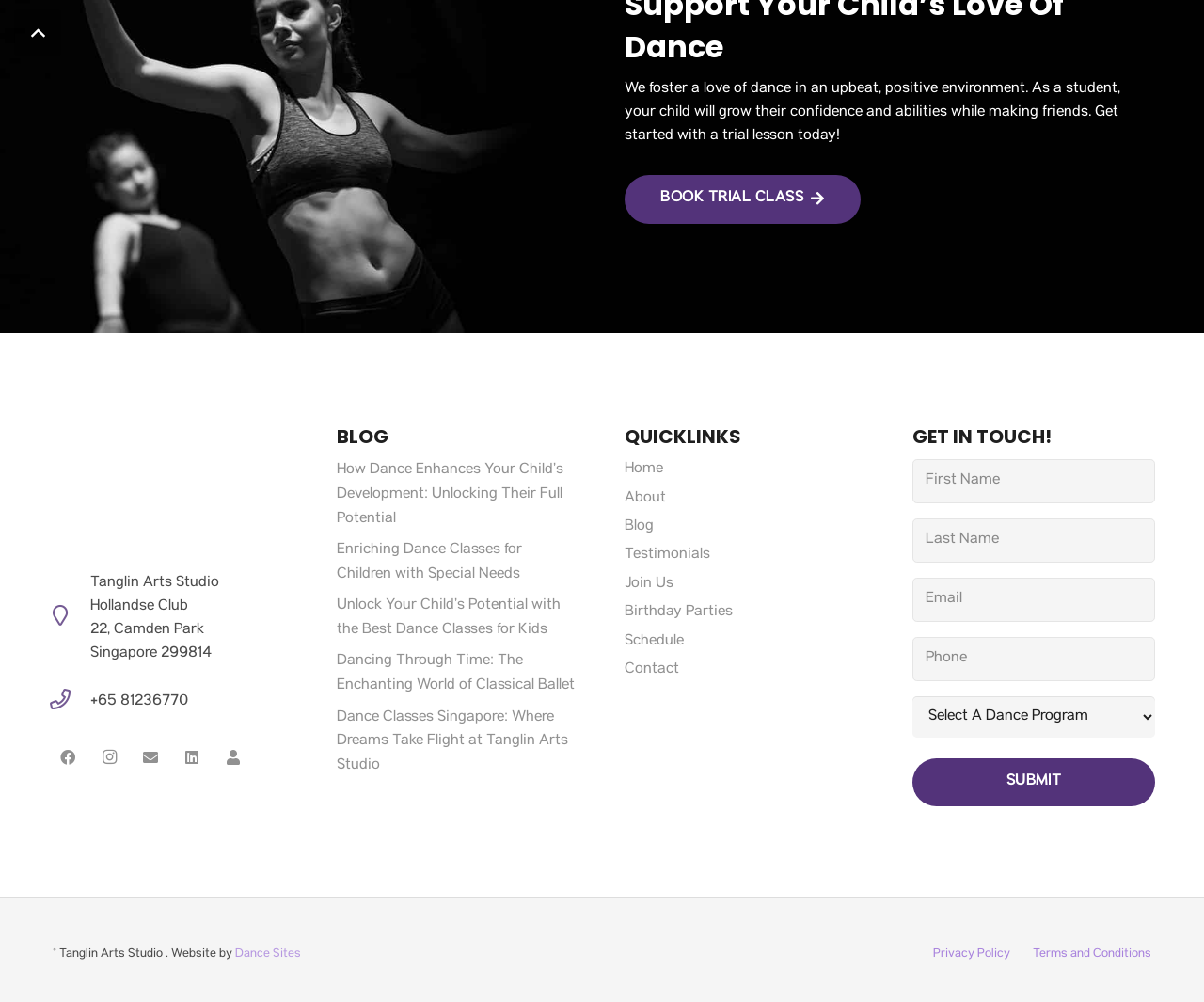Please determine the bounding box coordinates of the element's region to click for the following instruction: "Book a trial class".

[0.519, 0.175, 0.715, 0.223]